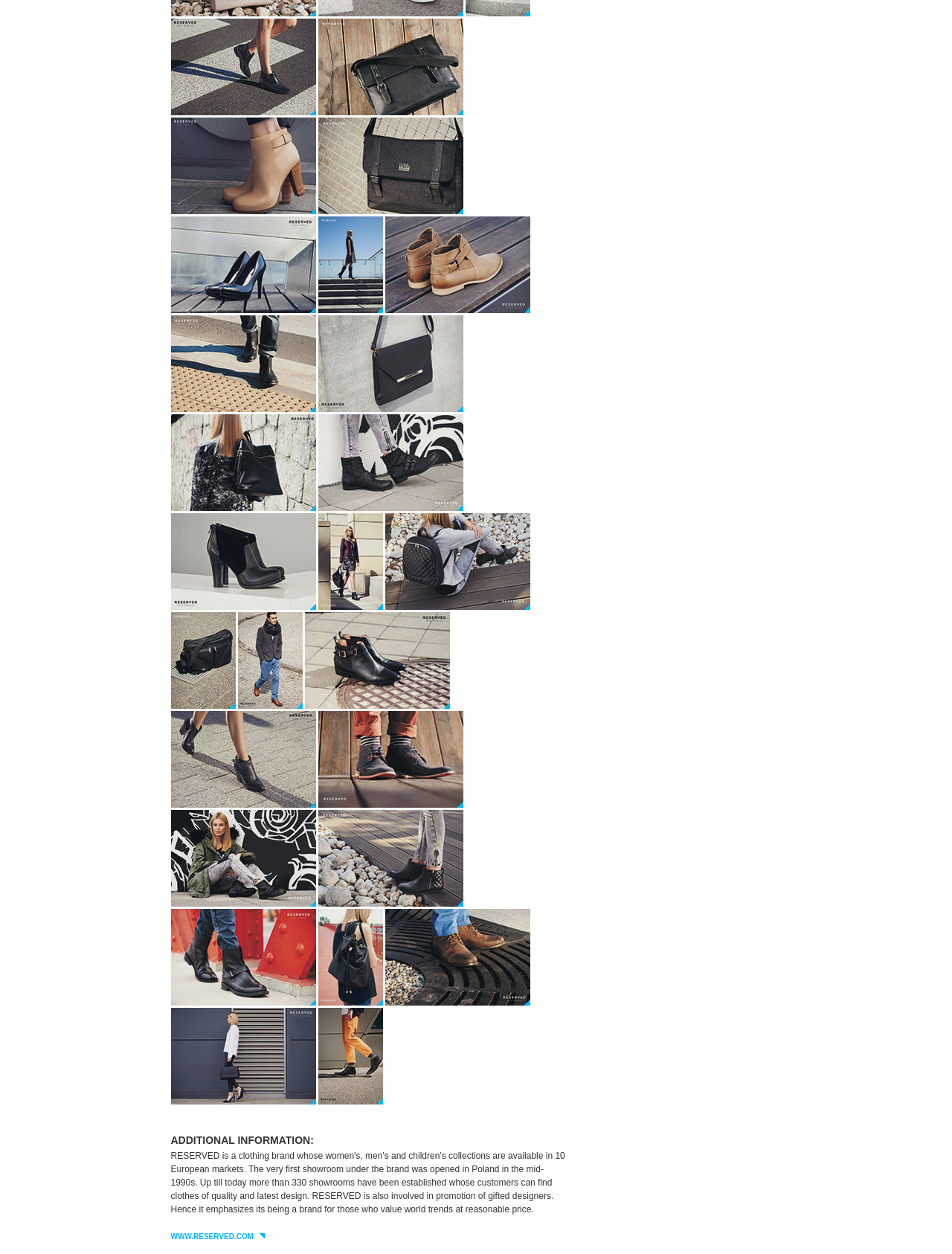Refer to the image and provide an in-depth answer to the question:
How many columns of download links are there?

I analyzed the x1 and x2 coordinates of the download links and found that they can be grouped into three columns, indicating that there are three columns of download links.